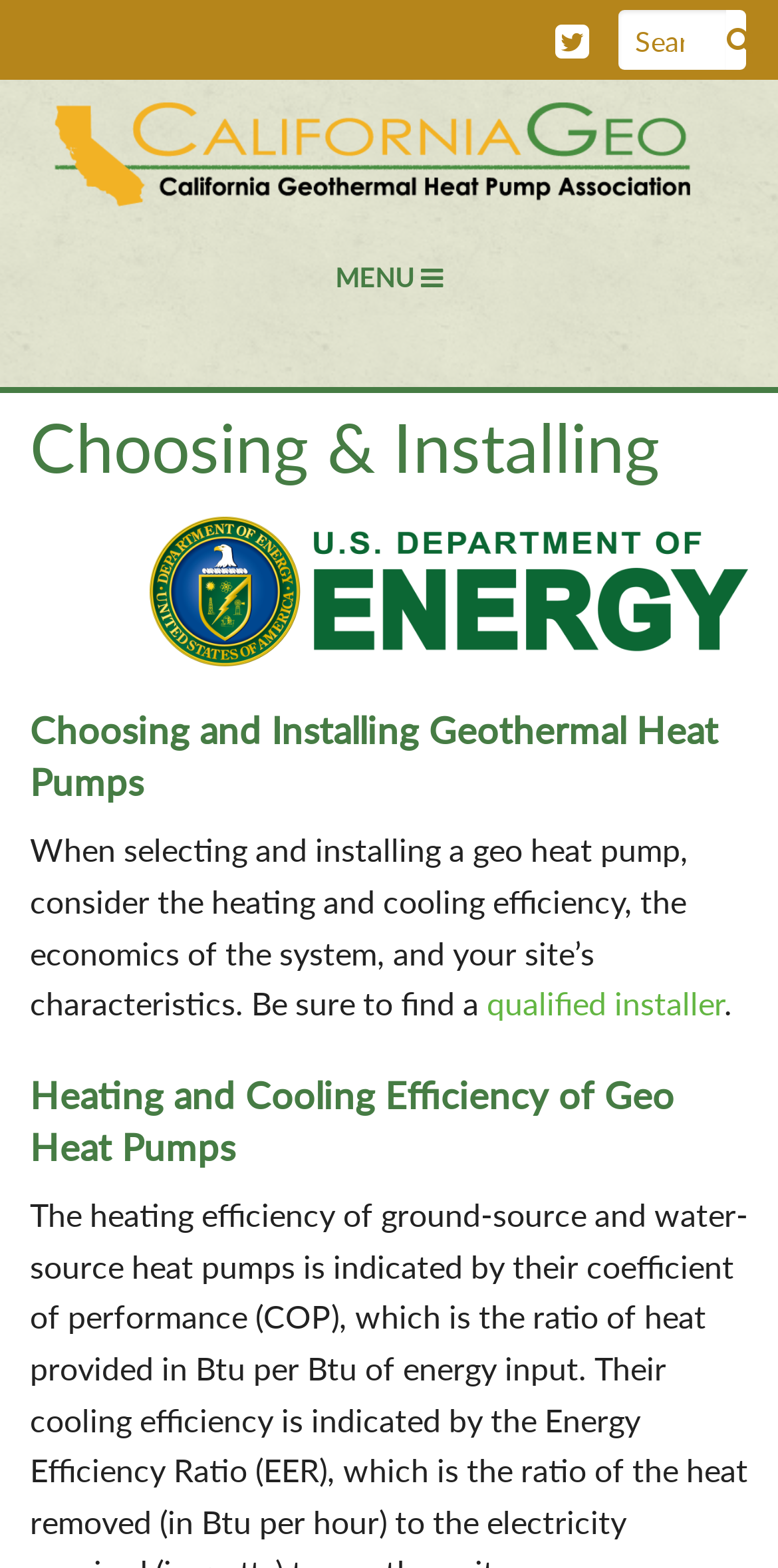Use the information in the screenshot to answer the question comprehensively: What is the main topic of this webpage?

Based on the webpage content, especially the heading 'Choosing and Installing Geothermal Heat Pumps' and the text 'When selecting and installing a geo heat pump...', it is clear that the main topic of this webpage is geo heat pumps.